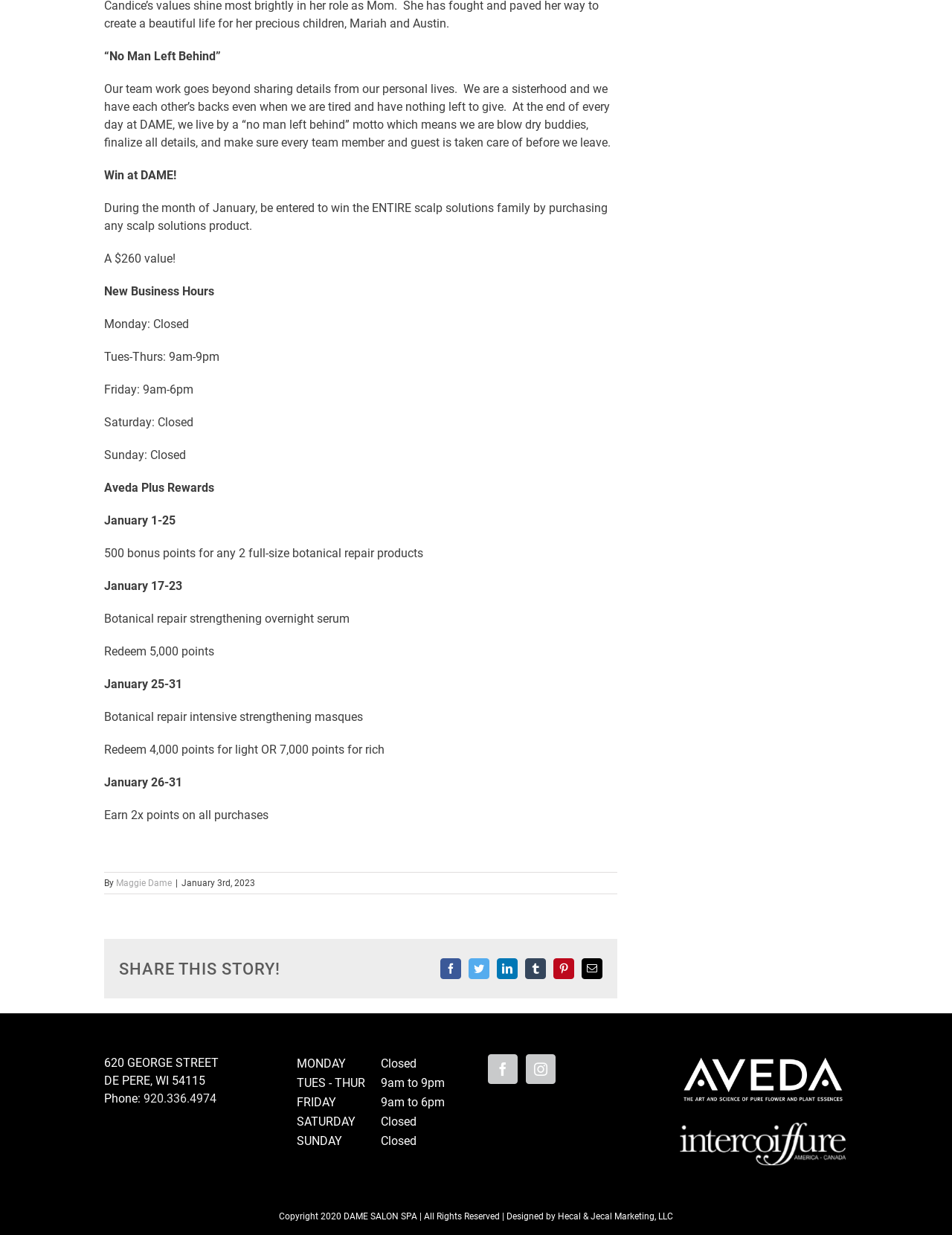Please provide the bounding box coordinates for the UI element as described: "920.336.4974". The coordinates must be four floats between 0 and 1, represented as [left, top, right, bottom].

[0.151, 0.884, 0.227, 0.895]